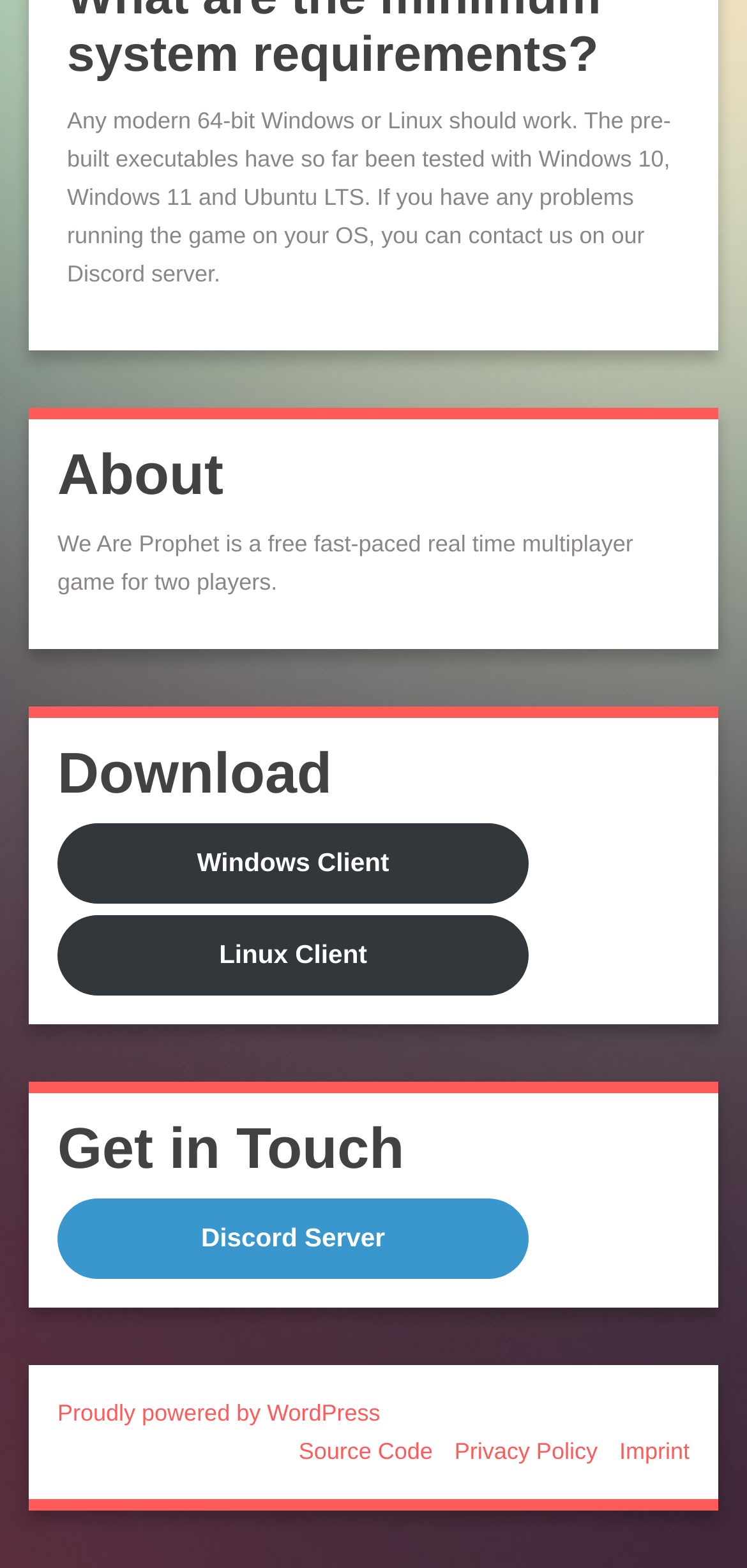Given the description "Privacy Policy", determine the bounding box of the corresponding UI element.

[0.608, 0.917, 0.8, 0.934]